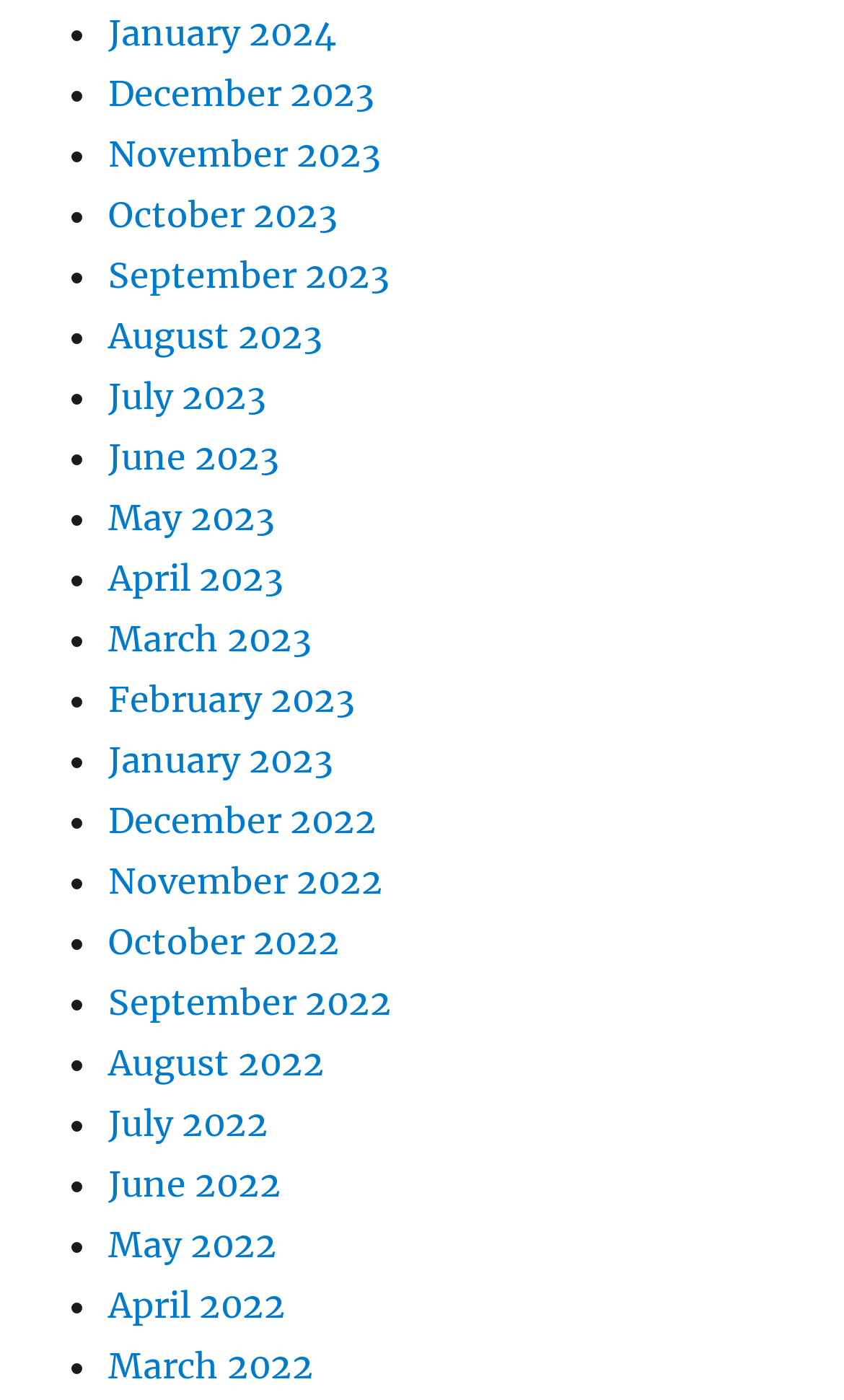Identify the bounding box coordinates of the region I need to click to complete this instruction: "View December 2023".

[0.128, 0.051, 0.444, 0.082]